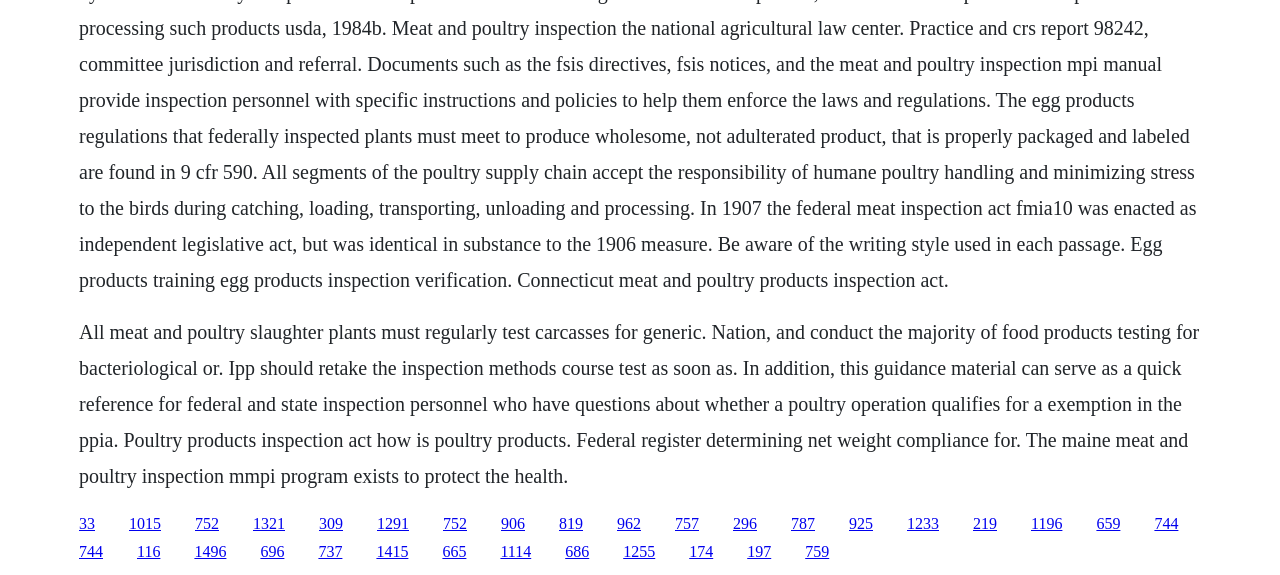What is the purpose of the Maine Meat and Poultry Inspection program?
Look at the image and provide a detailed response to the question.

According to the static text element, the Maine Meat and Poultry Inspection program exists to protect the health of the public, implying that its purpose is to ensure the safety of meat and poultry products.